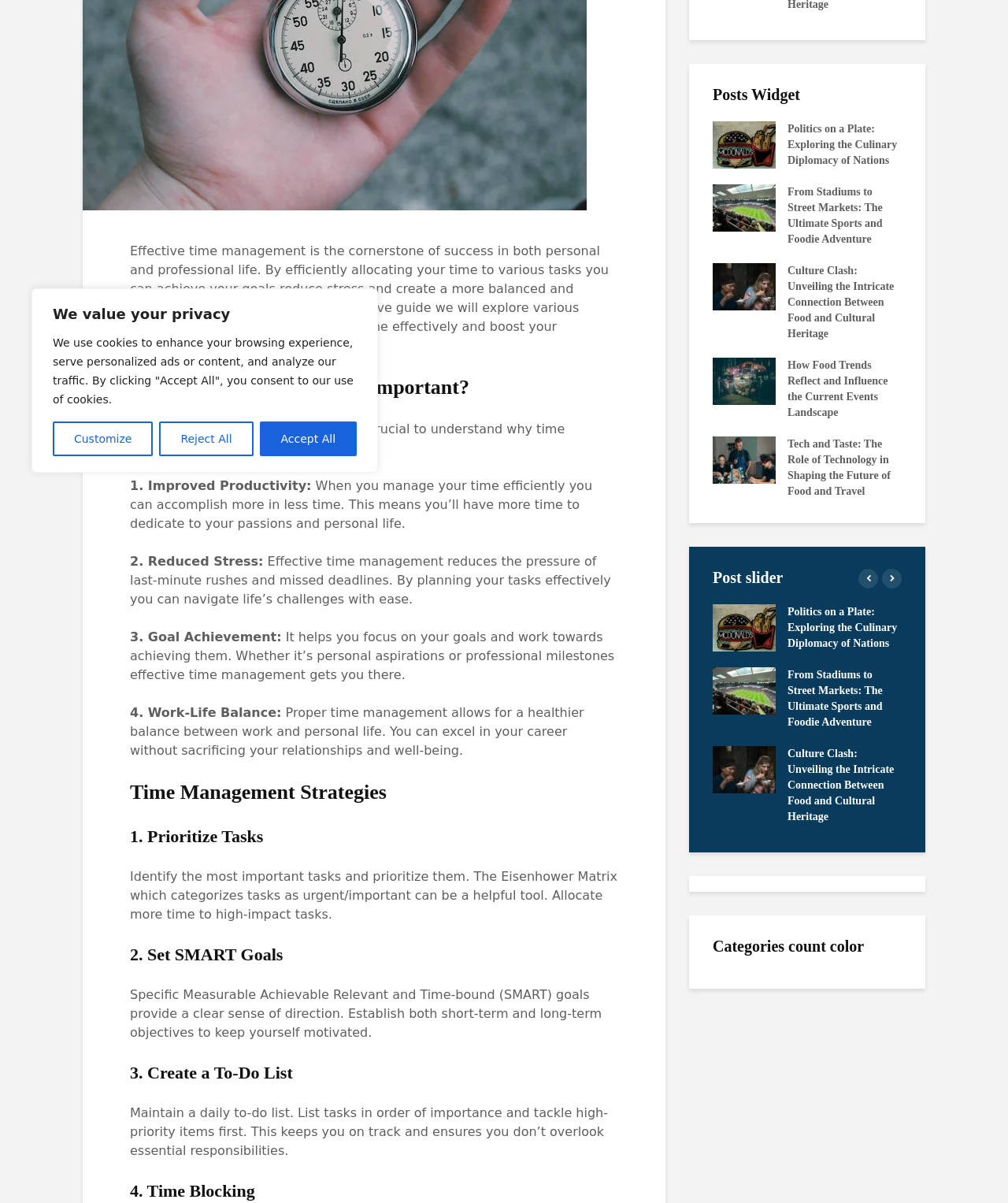Identify the bounding box of the UI component described as: "Reject All".

[0.158, 0.35, 0.251, 0.379]